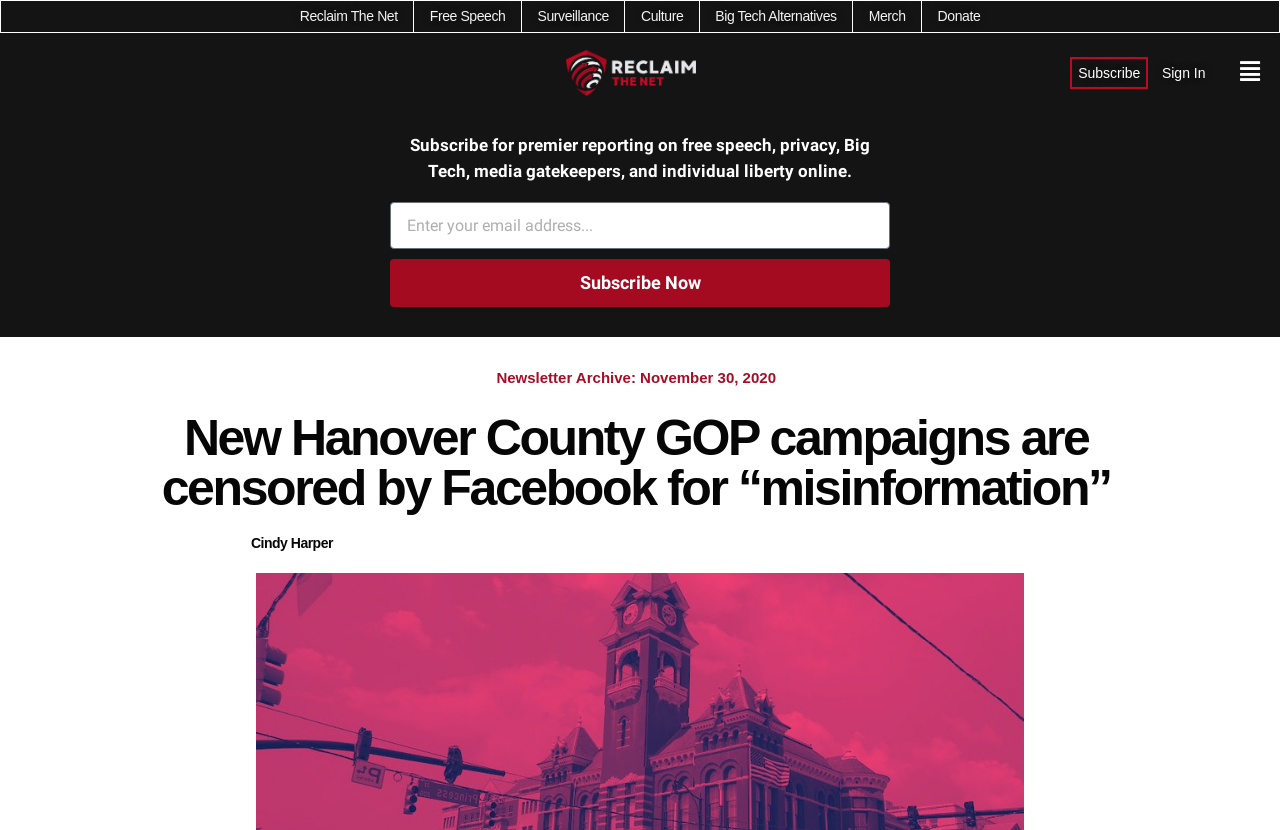Extract the primary headline from the webpage and present its text.

New Hanover County GOP campaigns are censored by Facebook for “misinformation”